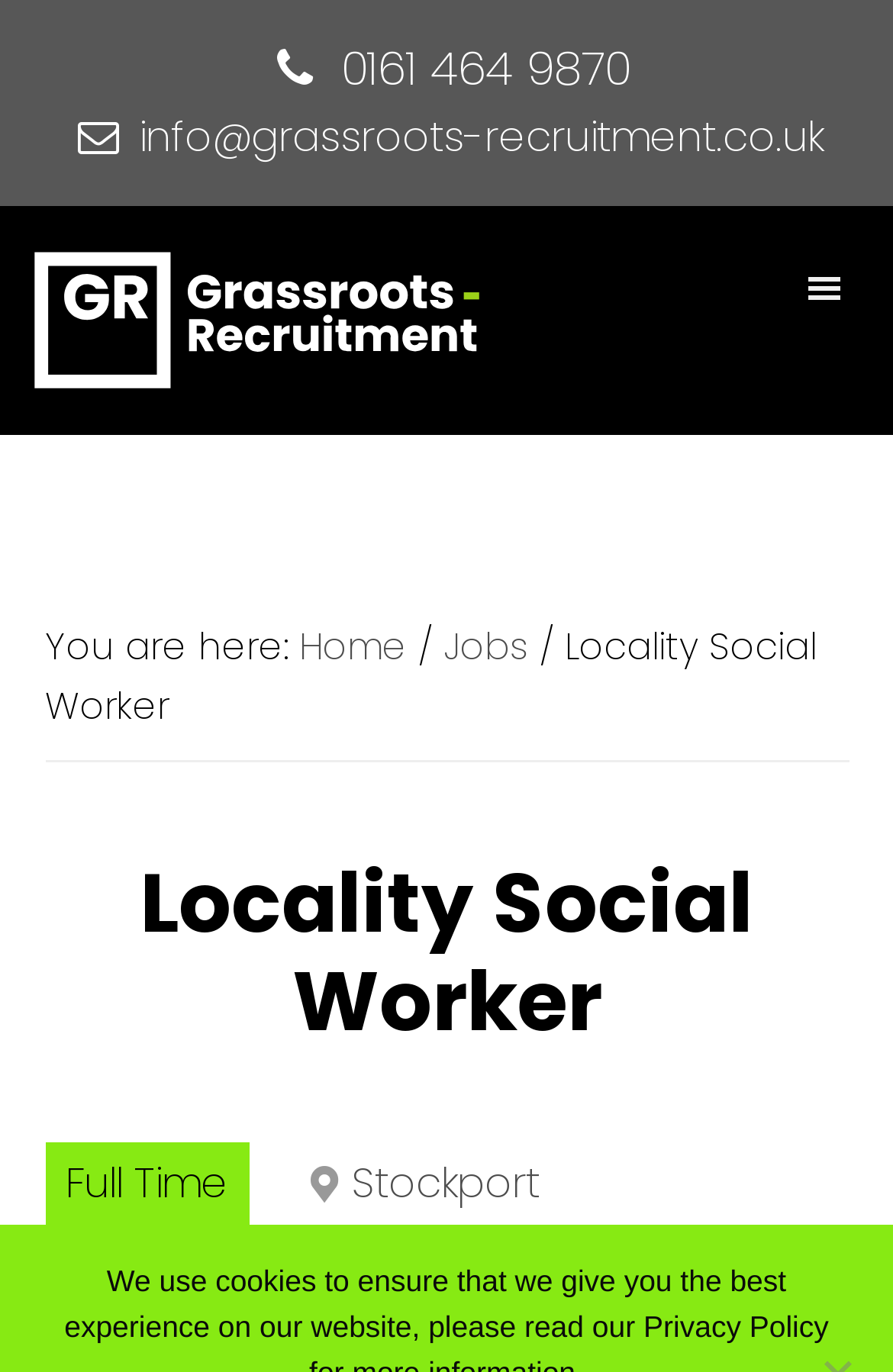What is the job location?
Could you please answer the question thoroughly and with as much detail as possible?

I found the job location by looking at the job description section, where the location is usually mentioned. The location 'Stockport' is written in a link element with the bounding box coordinates [0.394, 0.842, 0.604, 0.883].